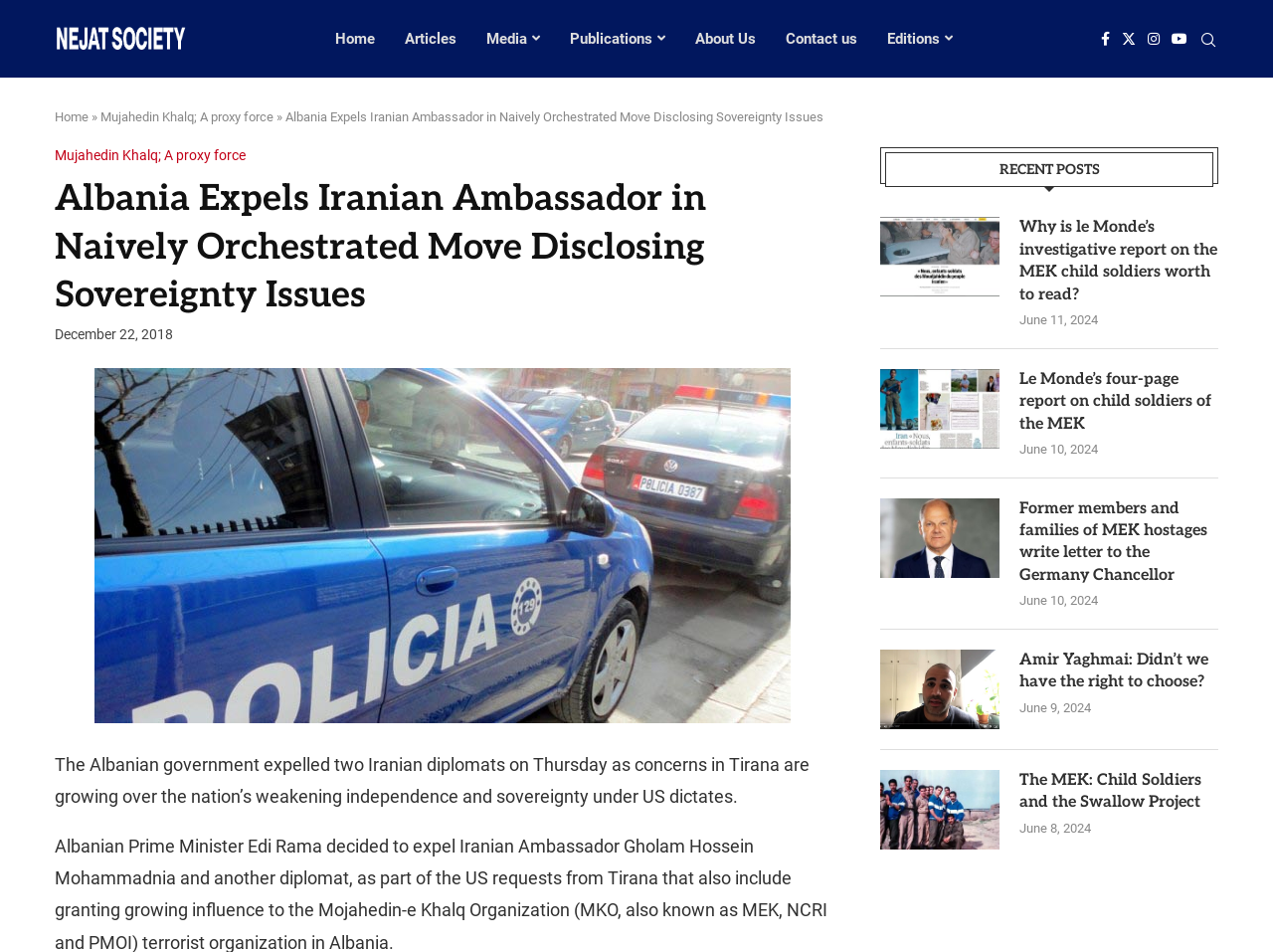Determine the bounding box coordinates of the clickable region to execute the instruction: "Check the 'Recent Posts' section". The coordinates should be four float numbers between 0 and 1, denoted as [left, top, right, bottom].

[0.695, 0.16, 0.953, 0.197]